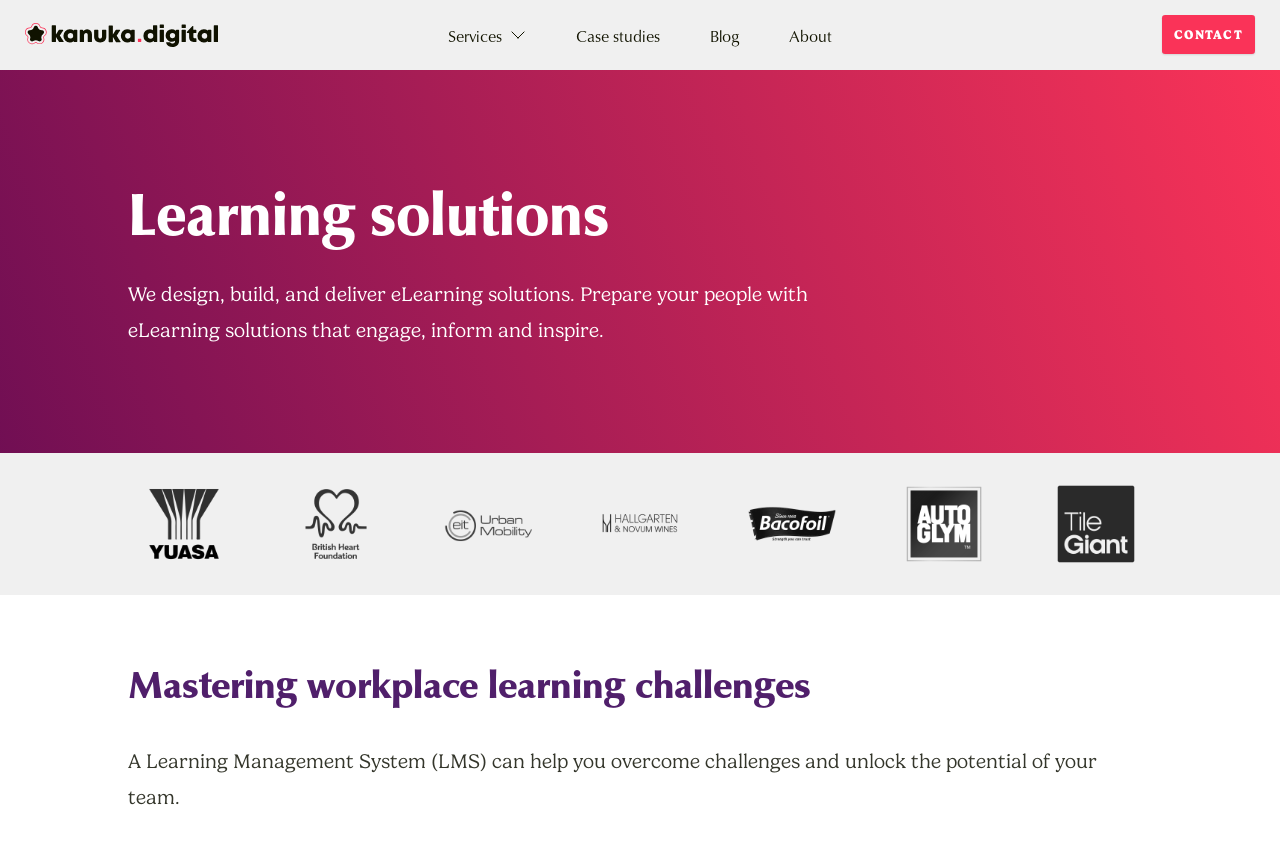Locate the UI element described by Go to homepage in the provided webpage screenshot. Return the bounding box coordinates in the format (top-left x, top-left y, bottom-right x, bottom-right y), ensuring all values are between 0 and 1.

[0.02, 0.023, 0.17, 0.058]